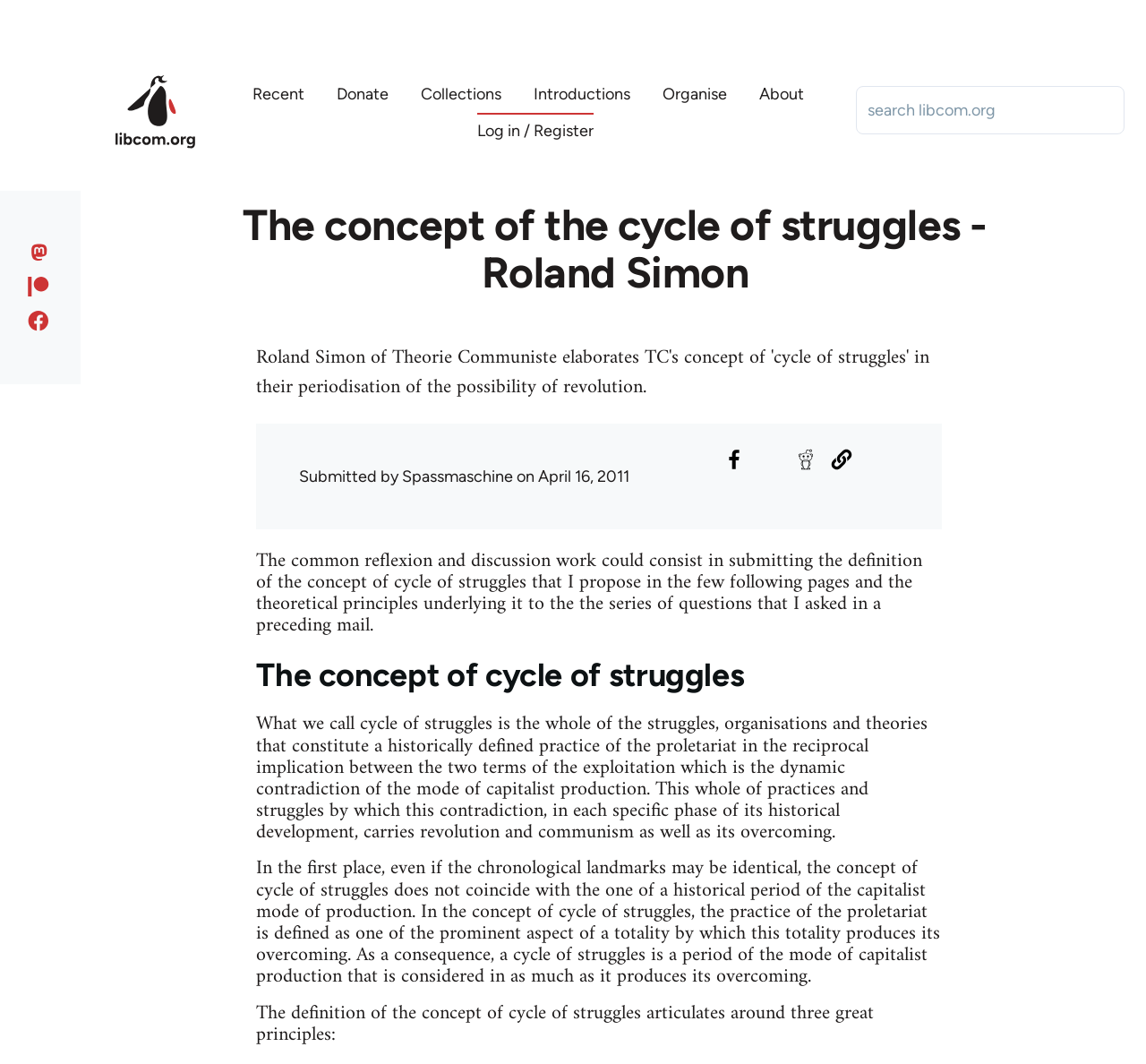Determine the bounding box coordinates of the clickable element to complete this instruction: "Share to Facebook". Provide the coordinates in the format of four float numbers between 0 and 1, [left, top, right, bottom].

[0.629, 0.418, 0.654, 0.445]